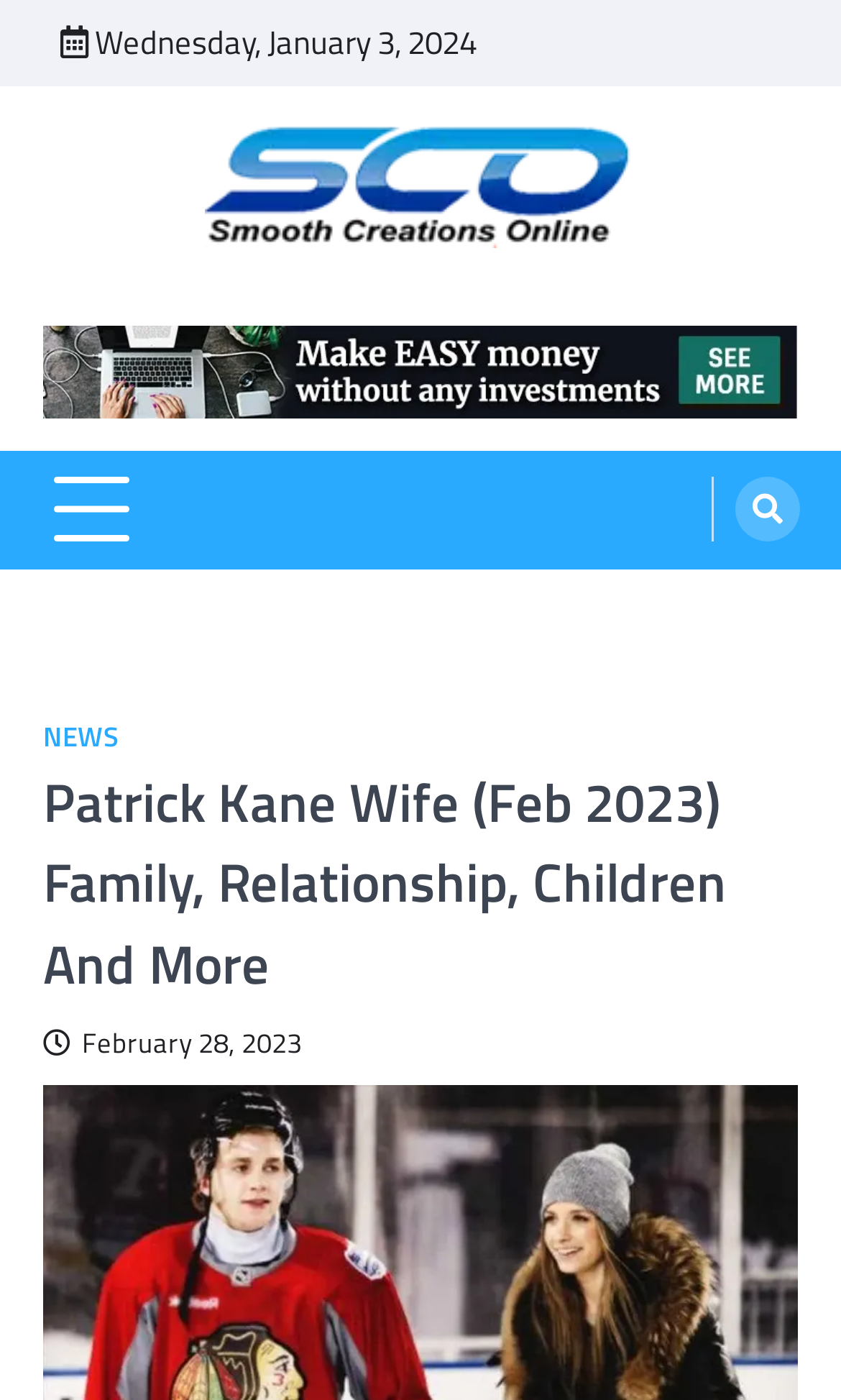Provide an in-depth description of the elements and layout of the webpage.

The webpage is about Patrick Kane, a notable figure in ice hockey, and his personal life, specifically his wife. At the top left of the page, there is a date displayed, "Wednesday, January 3, 2024". Next to it, on the top right, is a logo header with an image and a link to "smoothcreationsonline". Below the logo, there is a text "Online Website Reviews".

On the left side of the page, there is a large advertisement image taking up most of the vertical space. Above the advertisement, there is a button with no text. To the right of the button, there is a link with a font awesome icon.

The main content of the page is on the right side, with a header that reads "Patrick Kane Wife (Feb 2023) Family, Relationship, Children And More". Below the header, there is a link with a font awesome icon and a date "February 28, 2023". The page has a total of 5 links, 3 images, 2 headings, 3 static texts, and 1 button.